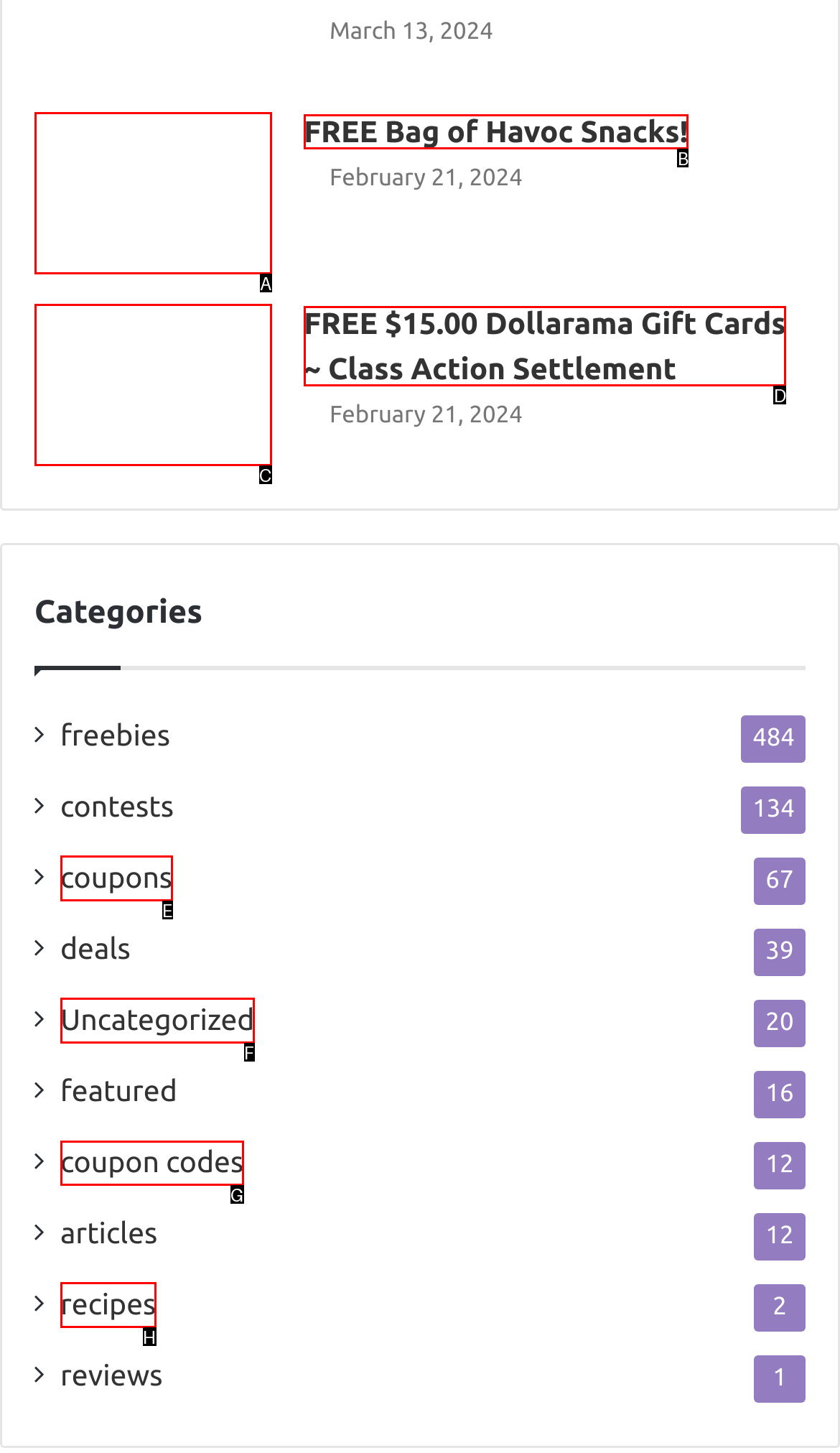Which lettered option should be clicked to perform the following task: Explore the 'coupon codes' section
Respond with the letter of the appropriate option.

G